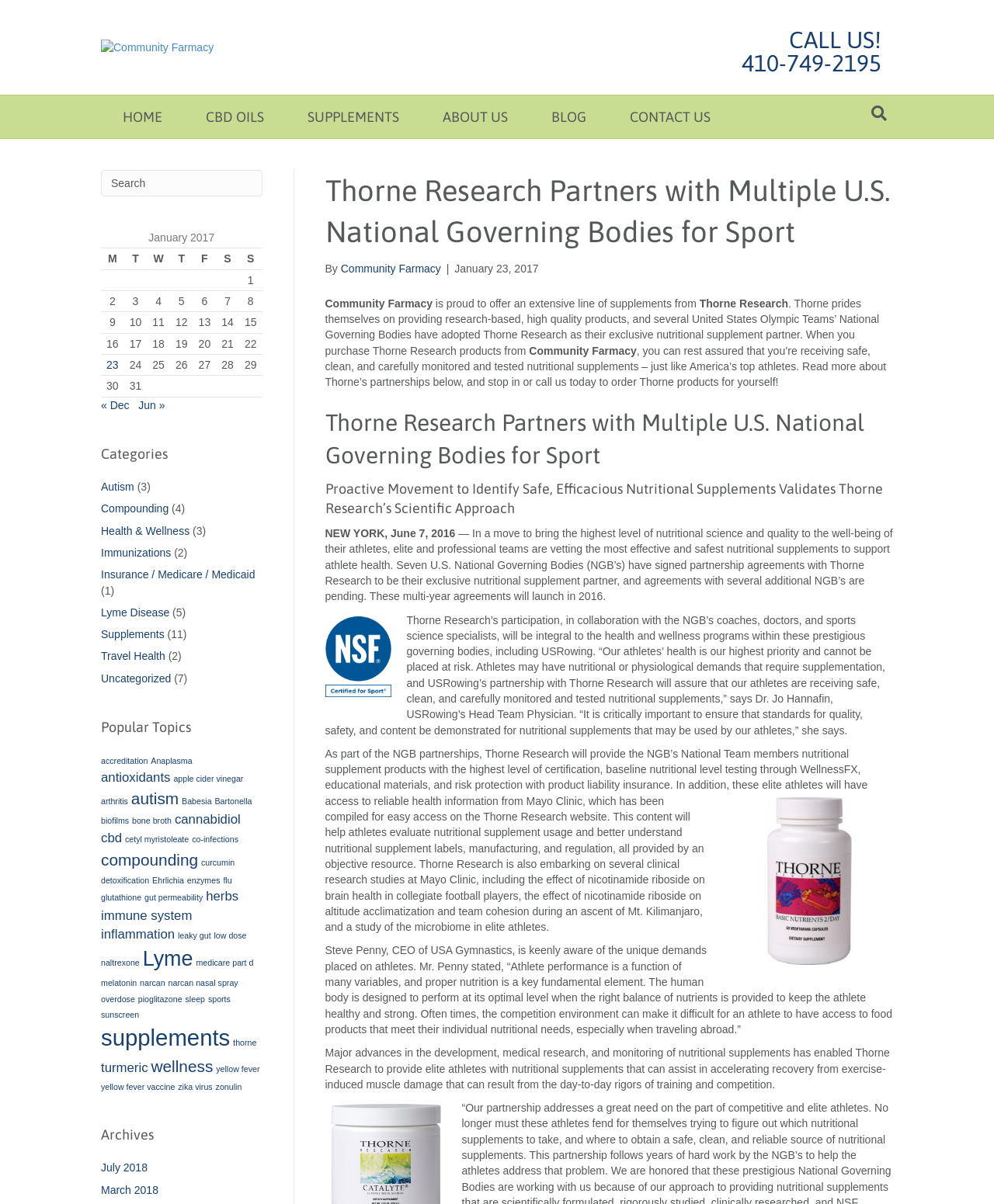Determine the bounding box for the UI element as described: "yellow fever". The coordinates should be represented as four float numbers between 0 and 1, formatted as [left, top, right, bottom].

[0.217, 0.884, 0.261, 0.891]